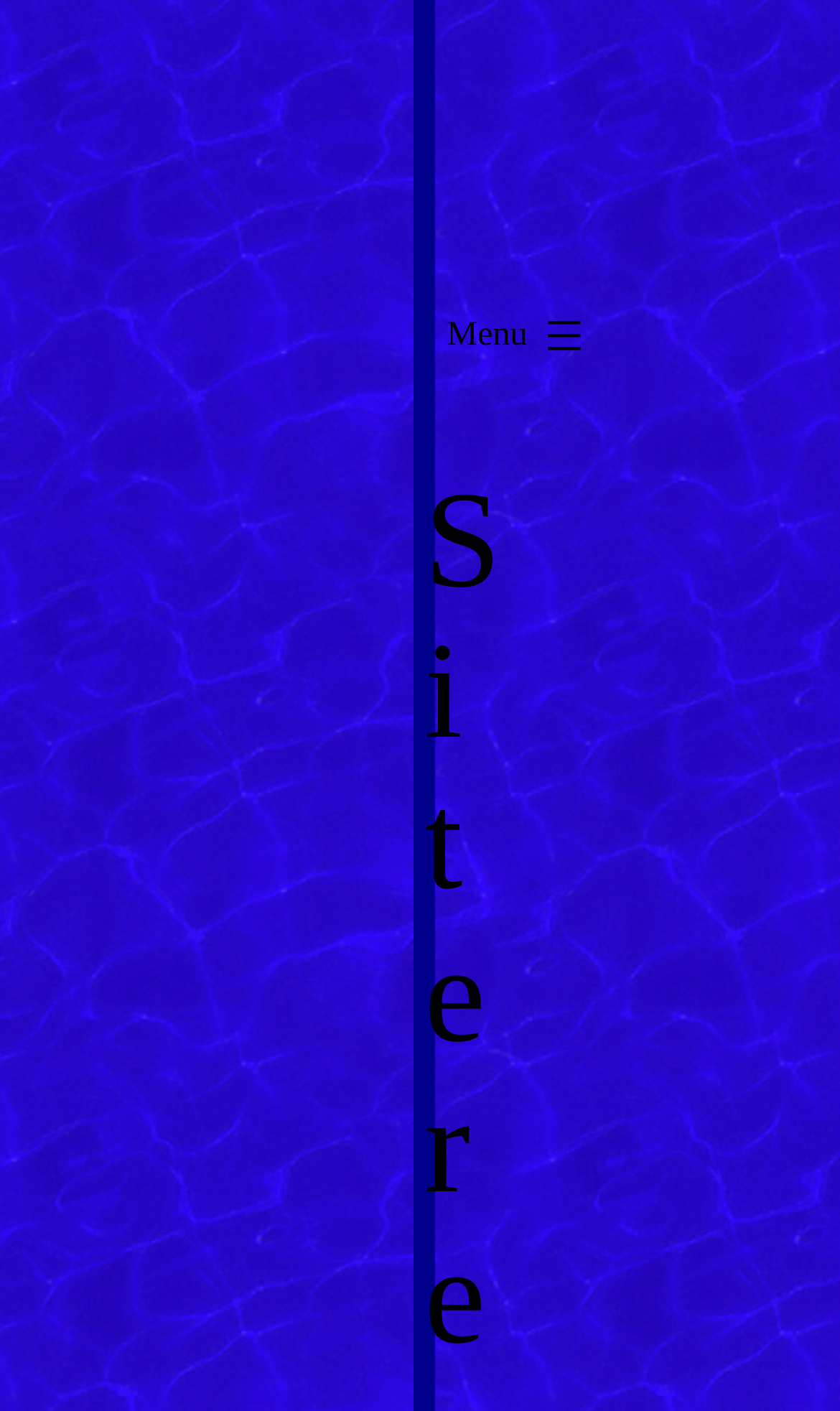Please specify the bounding box coordinates in the format (top-left x, top-left y, bottom-right x, bottom-right y), with all values as floating point numbers between 0 and 1. Identify the bounding box of the UI element described by: Menu Close

[0.505, 0.205, 0.729, 0.272]